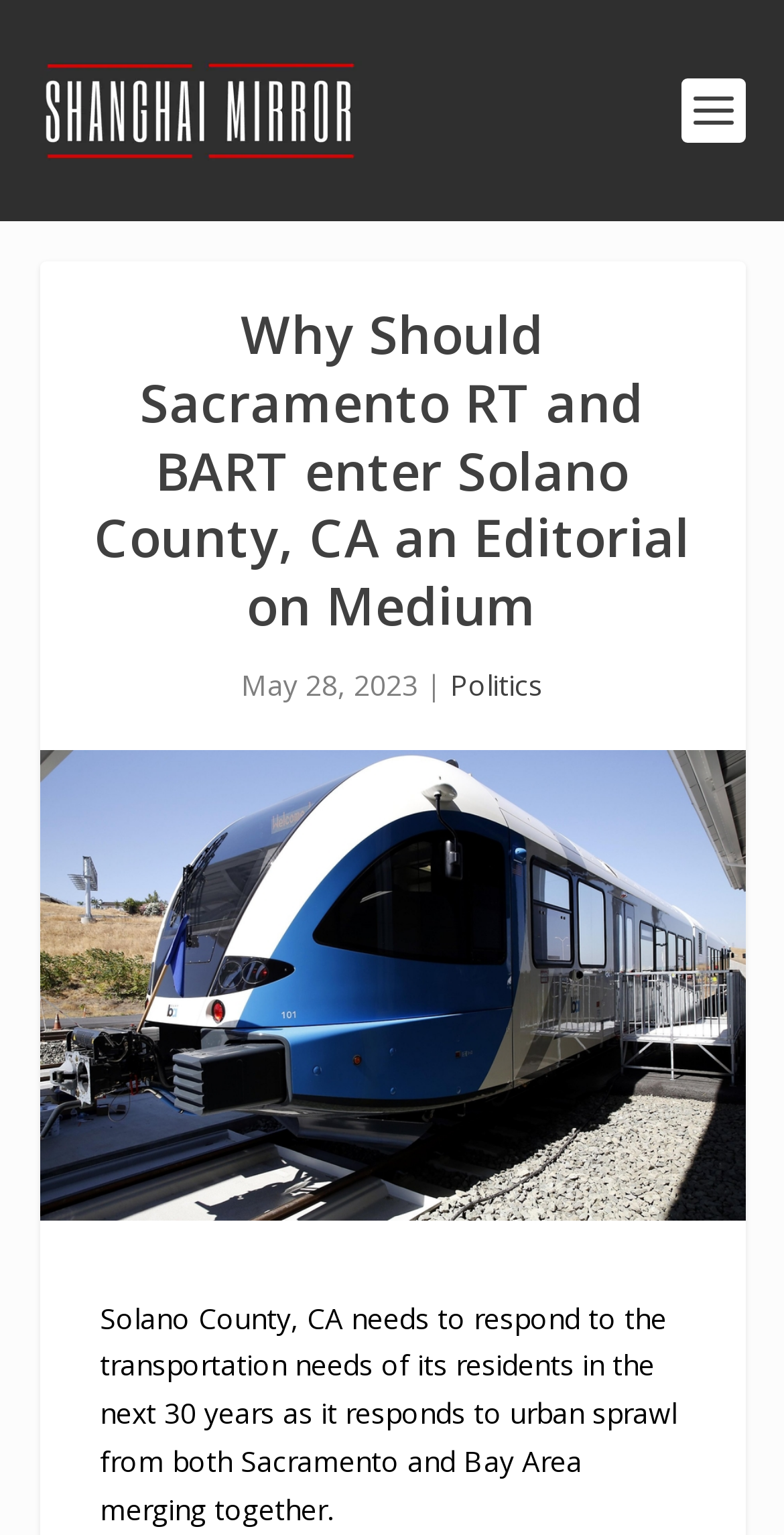What is the name of the publication?
Using the image, provide a concise answer in one word or a short phrase.

Shanghai Mirror